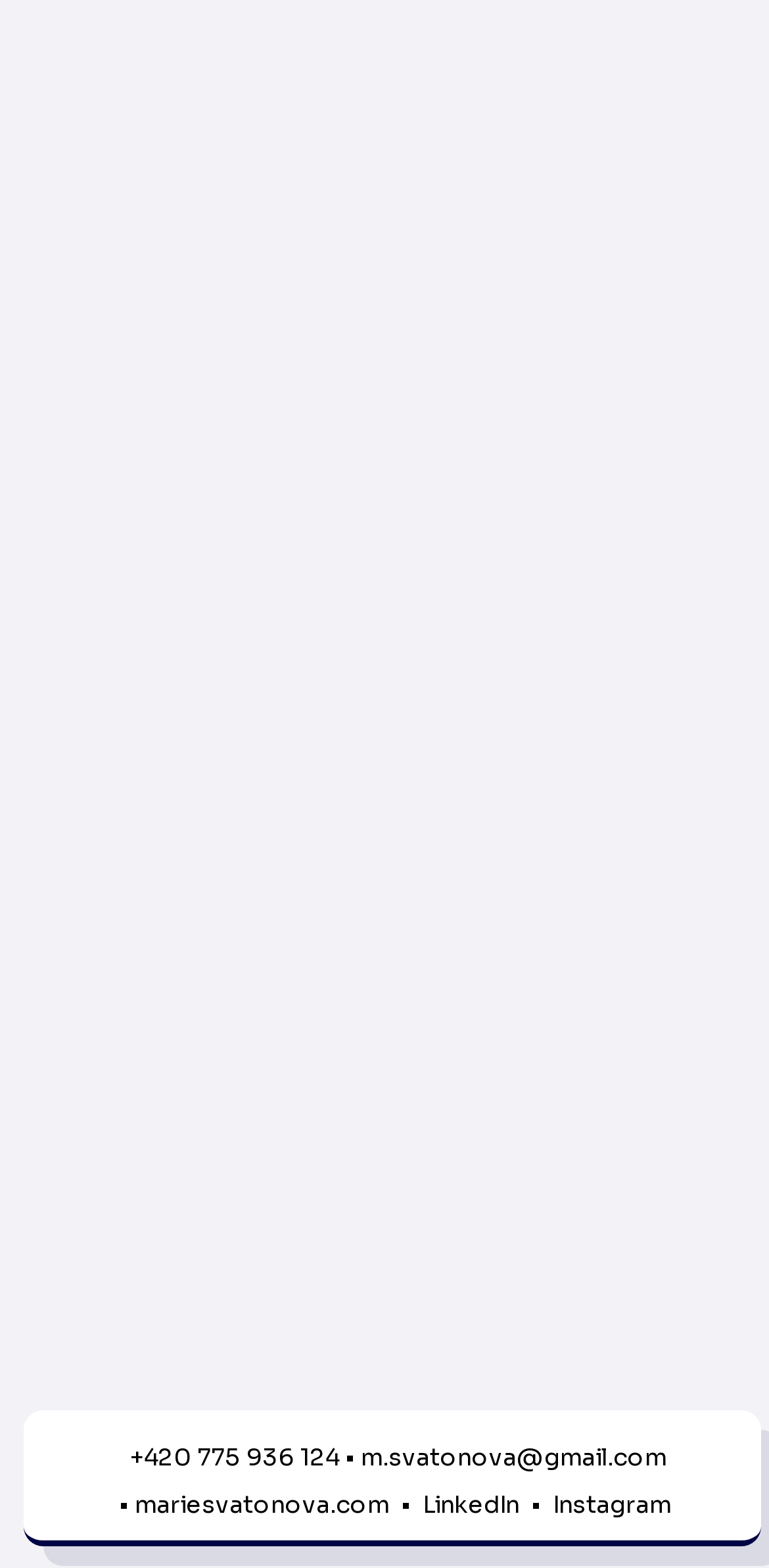Extract the bounding box coordinates for the UI element described by the text: "m.svatonova@gmail.com". The coordinates should be in the form of [left, top, right, bottom] with values between 0 and 1.

[0.469, 0.919, 0.866, 0.938]